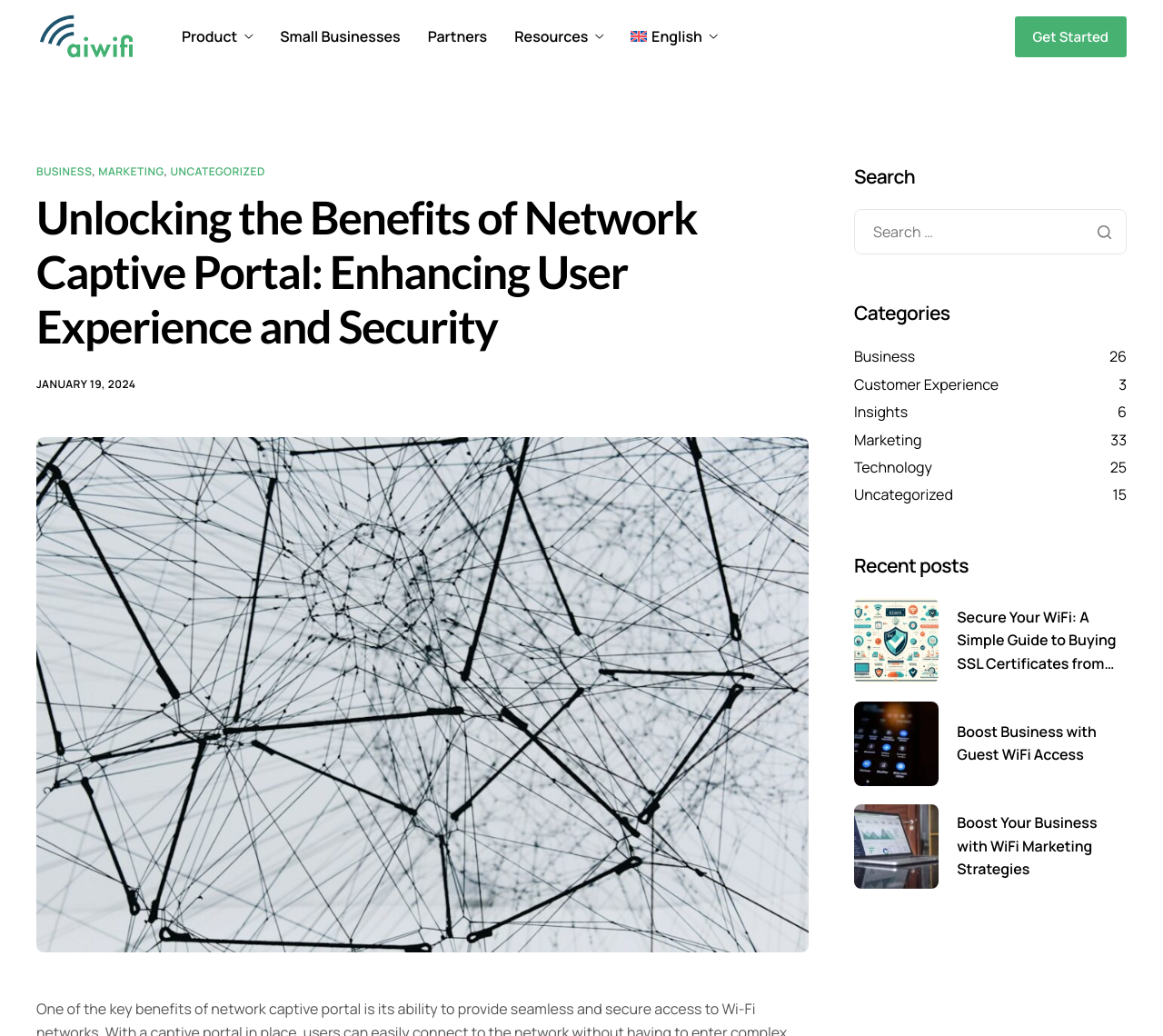Identify the bounding box of the UI component described as: "parent_node: Search for: value="Search"".

[0.93, 0.202, 0.969, 0.246]